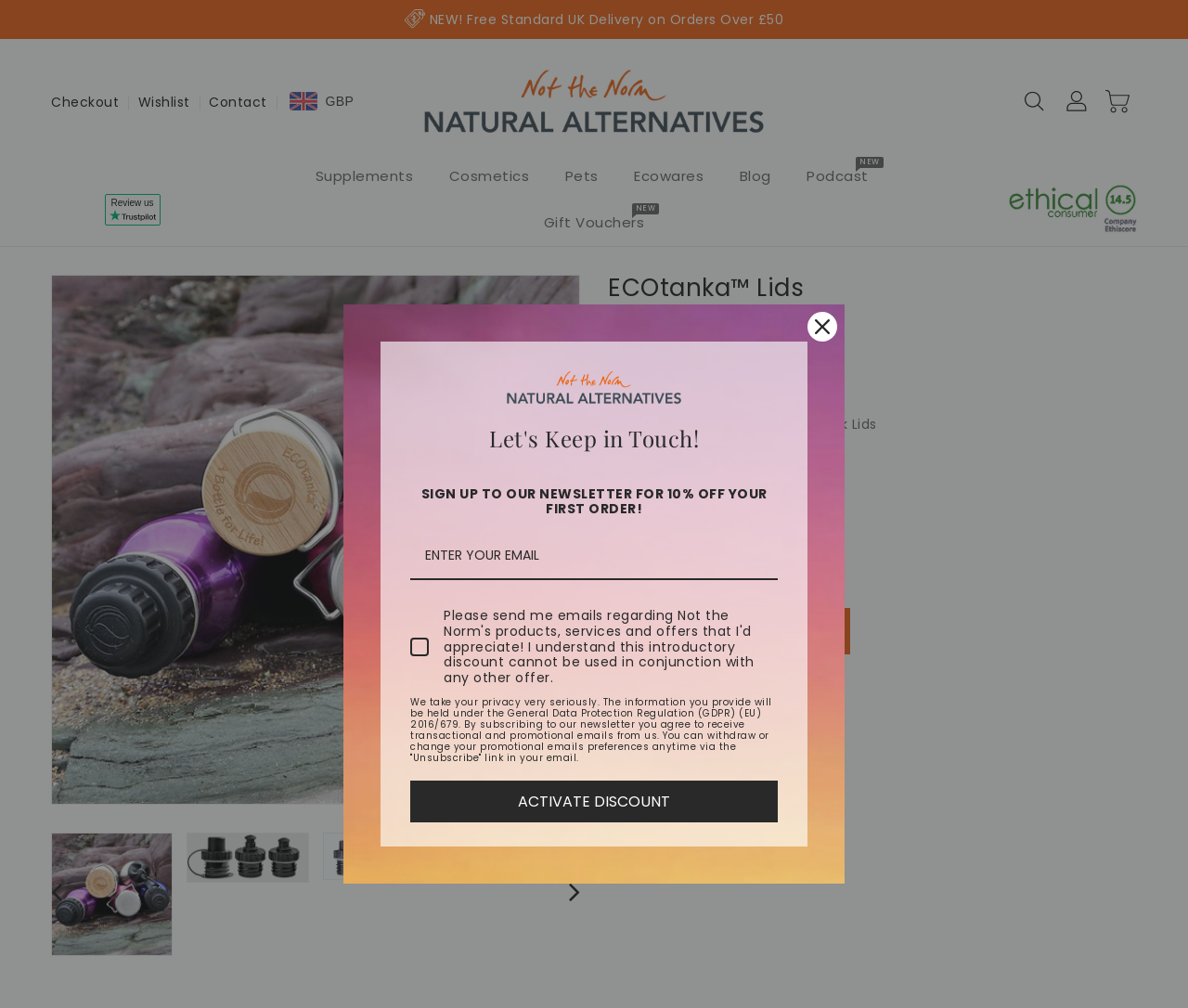Identify the bounding box coordinates of the section that should be clicked to achieve the task described: "View the product information".

[0.042, 0.272, 0.073, 0.29]